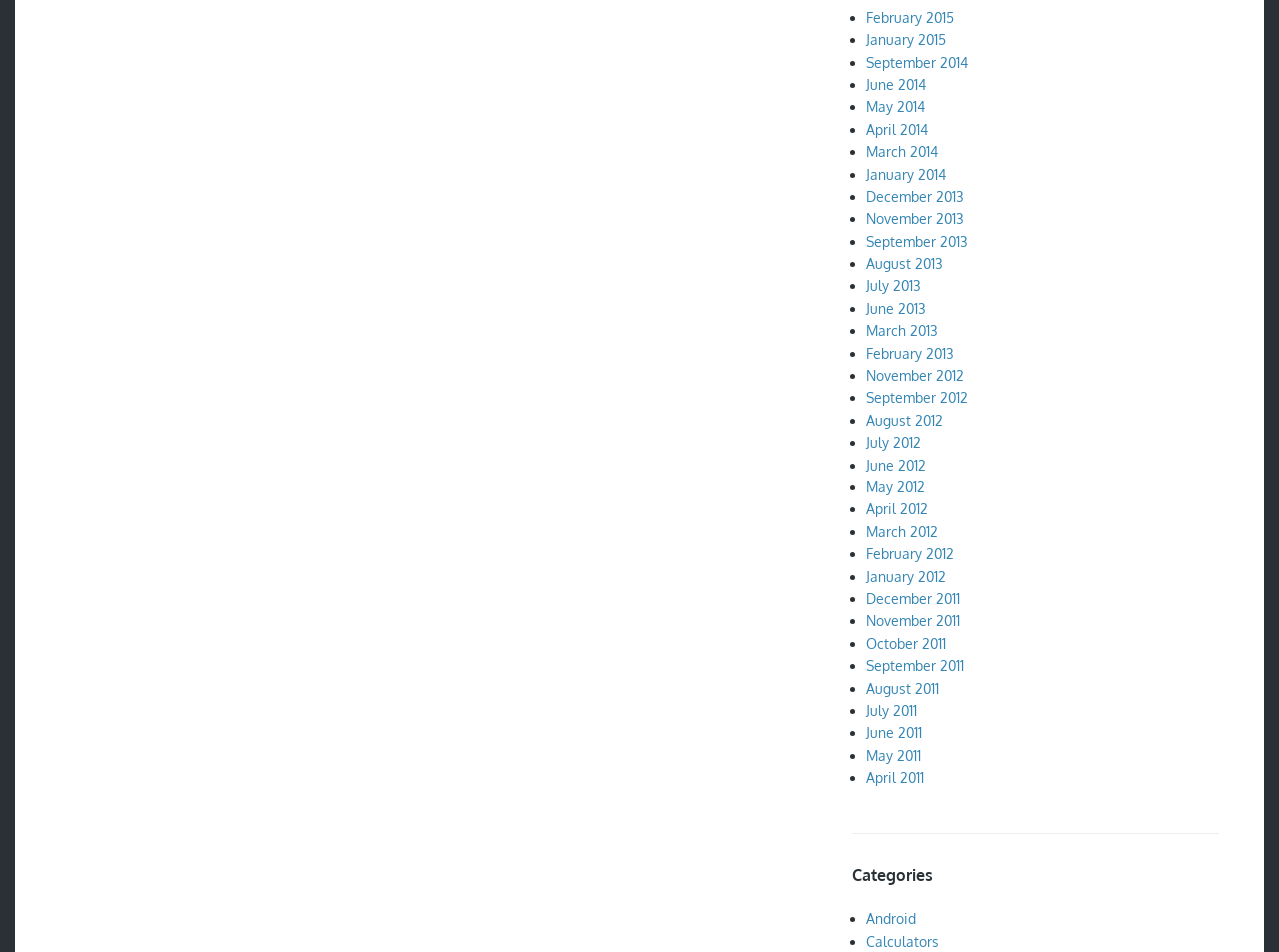Reply to the question with a brief word or phrase: What category is listed below the months?

Categories